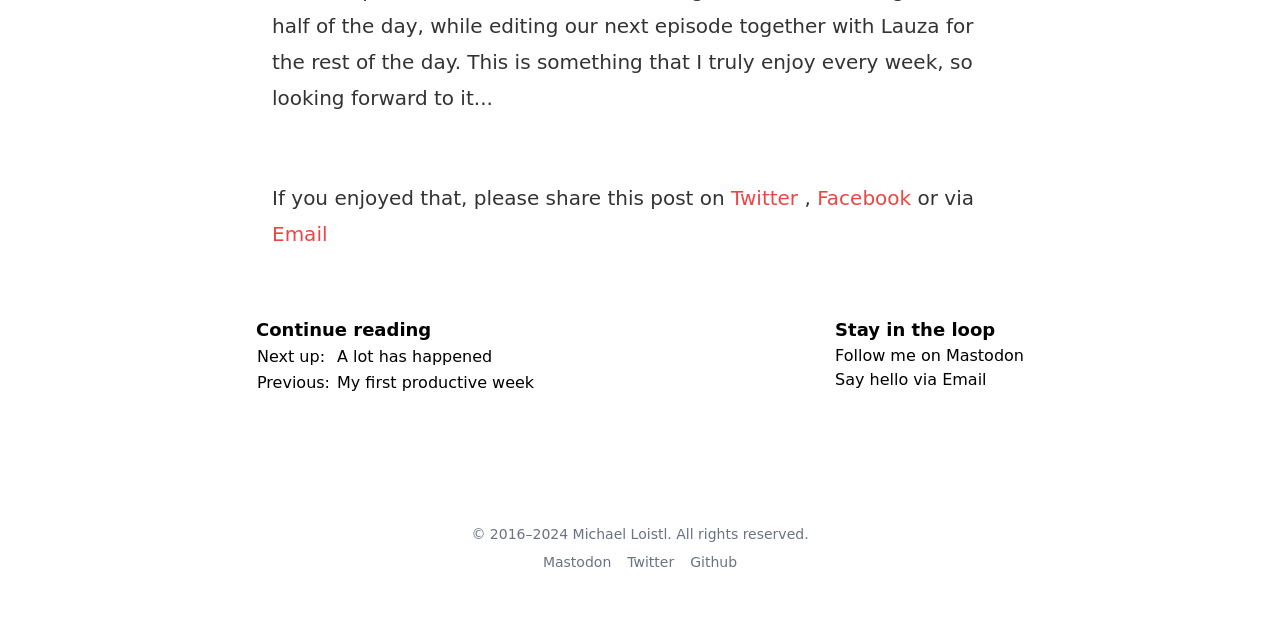Can you provide the bounding box coordinates for the element that should be clicked to implement the instruction: "Share this post on Twitter"?

[0.571, 0.289, 0.628, 0.326]